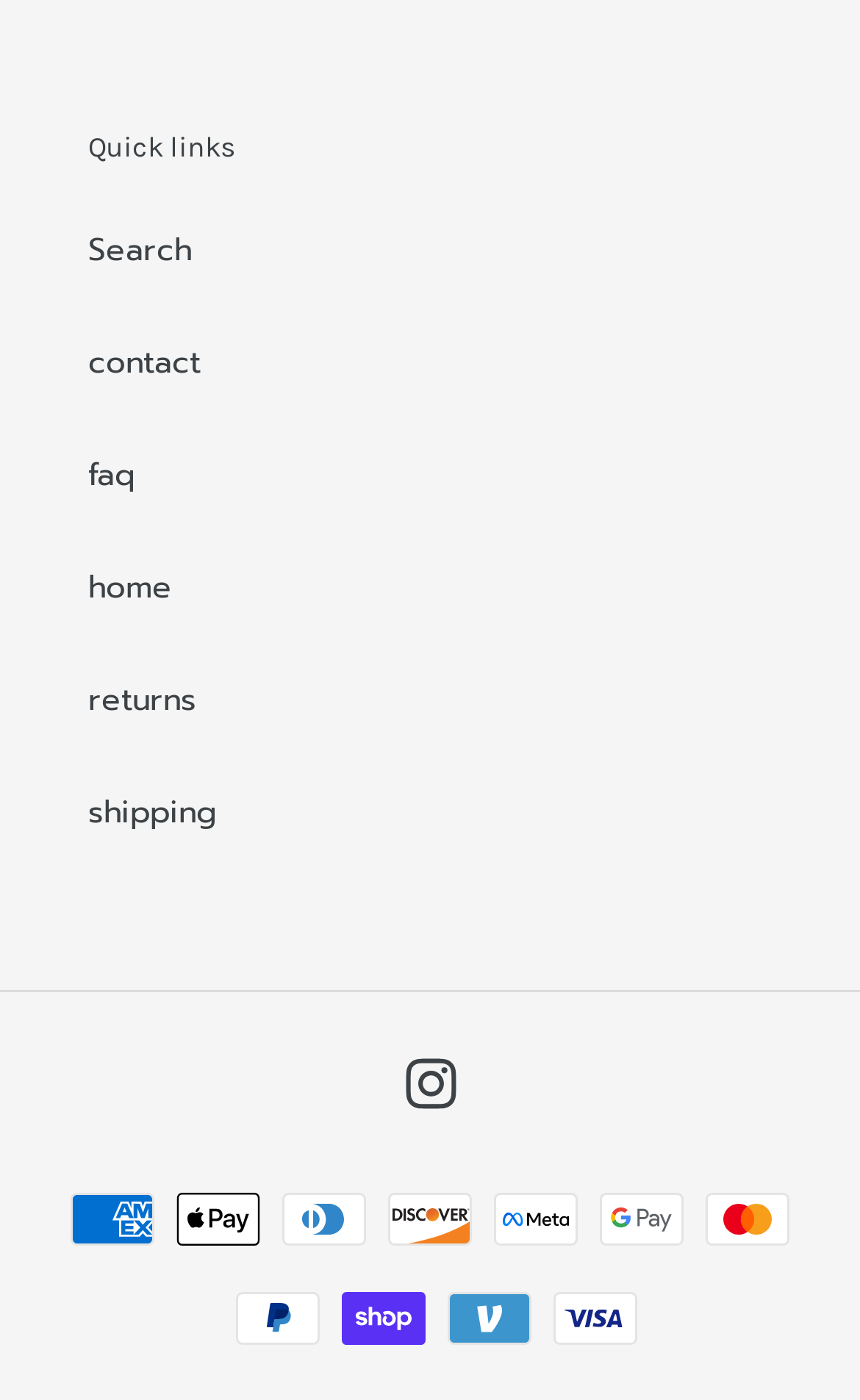Using the description "Toggle navigation", locate and provide the bounding box of the UI element.

None